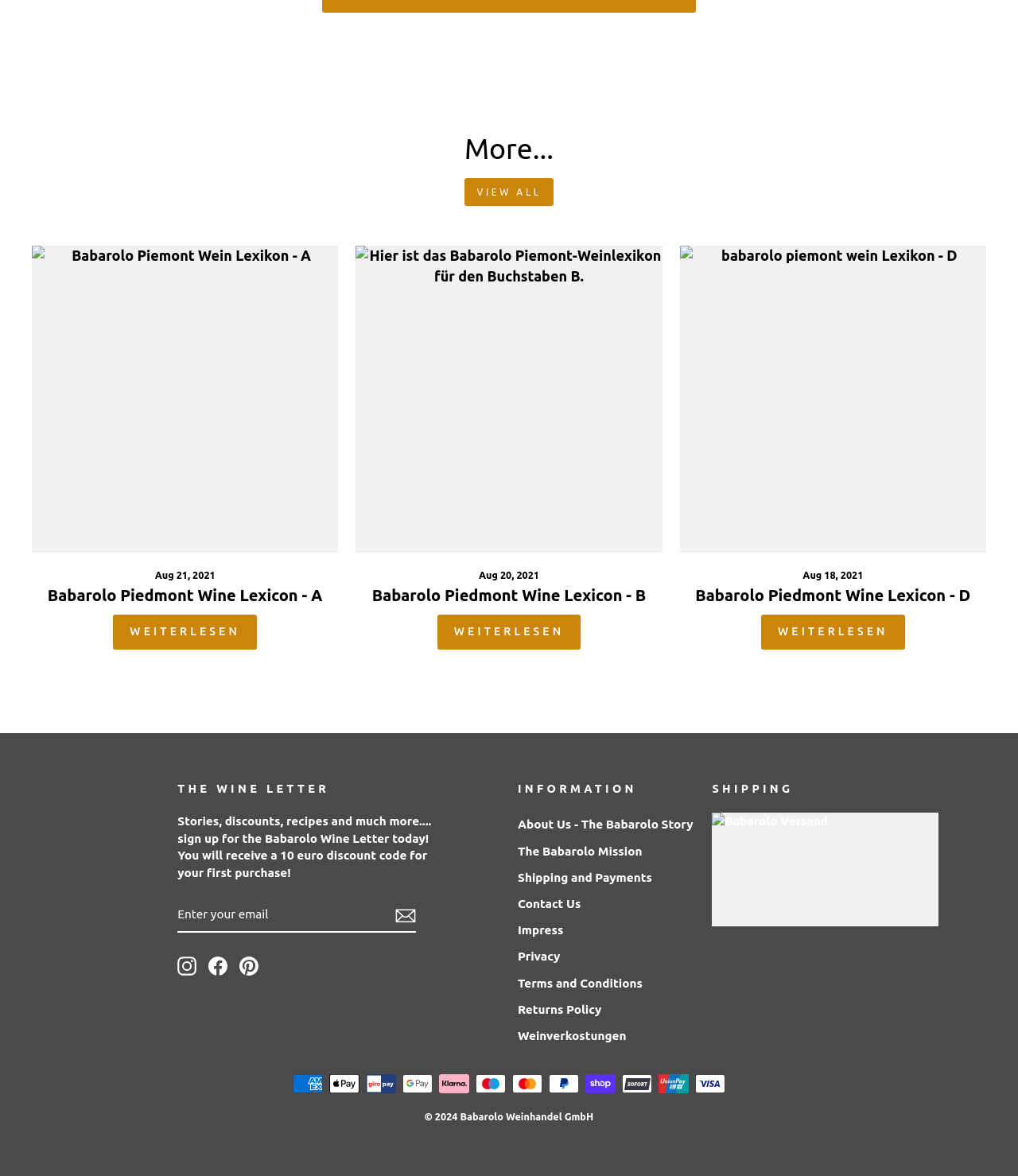Please provide the bounding box coordinates in the format (top-left x, top-left y, bottom-right x, bottom-right y). Remember, all values are floating point numbers between 0 and 1. What is the bounding box coordinate of the region described as: parent_node: Name name="form_fields[name]" placeholder="Name"

None